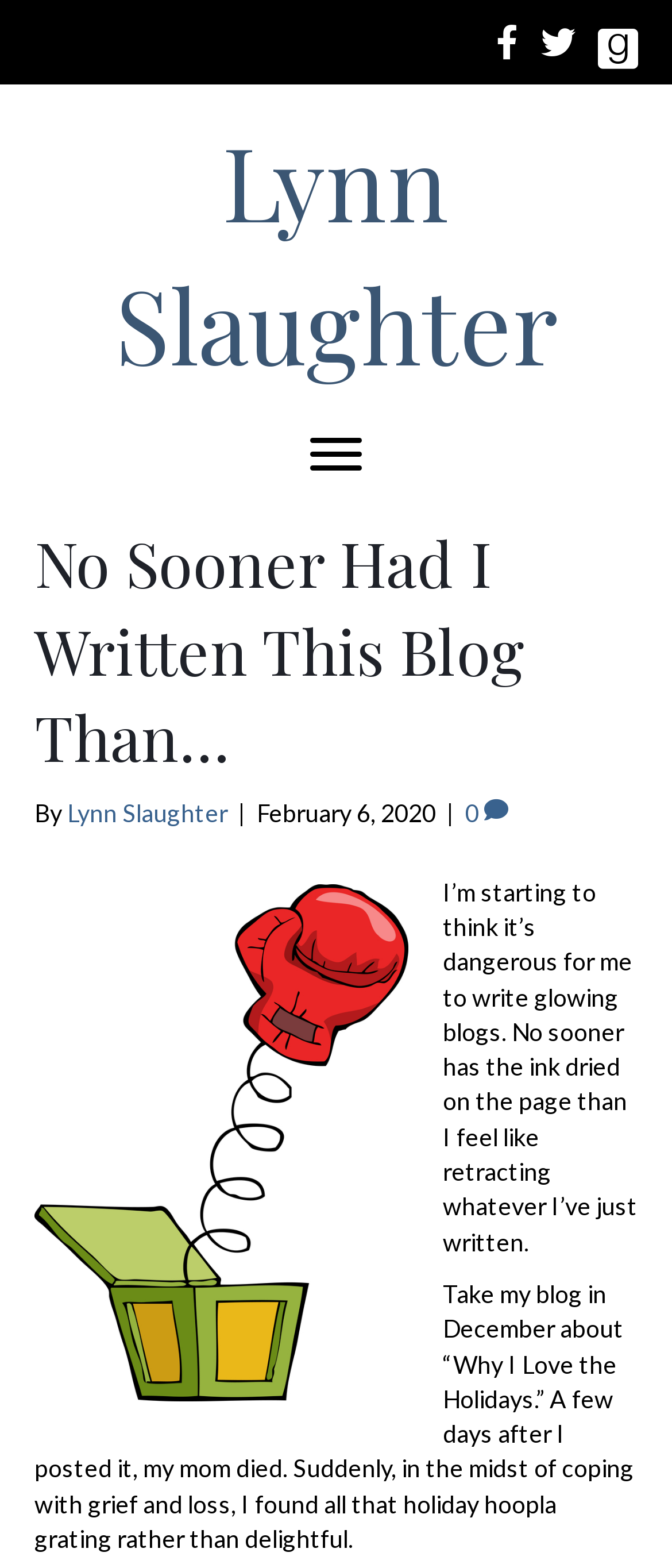Provide your answer in one word or a succinct phrase for the question: 
What event occurred after the author wrote a blog post about the holidays?

The author's mom died